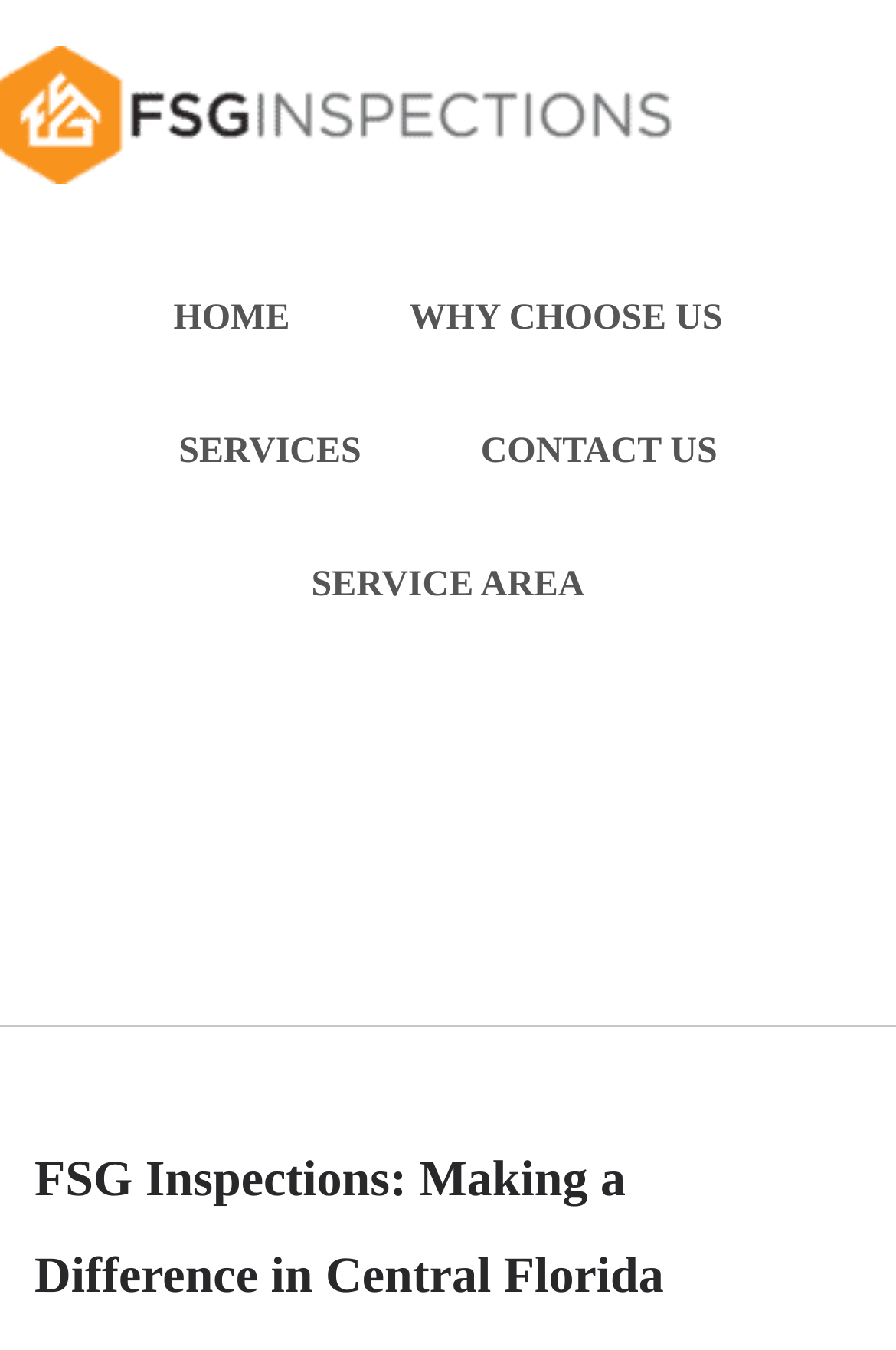Determine the bounding box coordinates for the HTML element mentioned in the following description: "E-Mail". The coordinates should be a list of four floats ranging from 0 to 1, represented as [left, top, right, bottom].

None